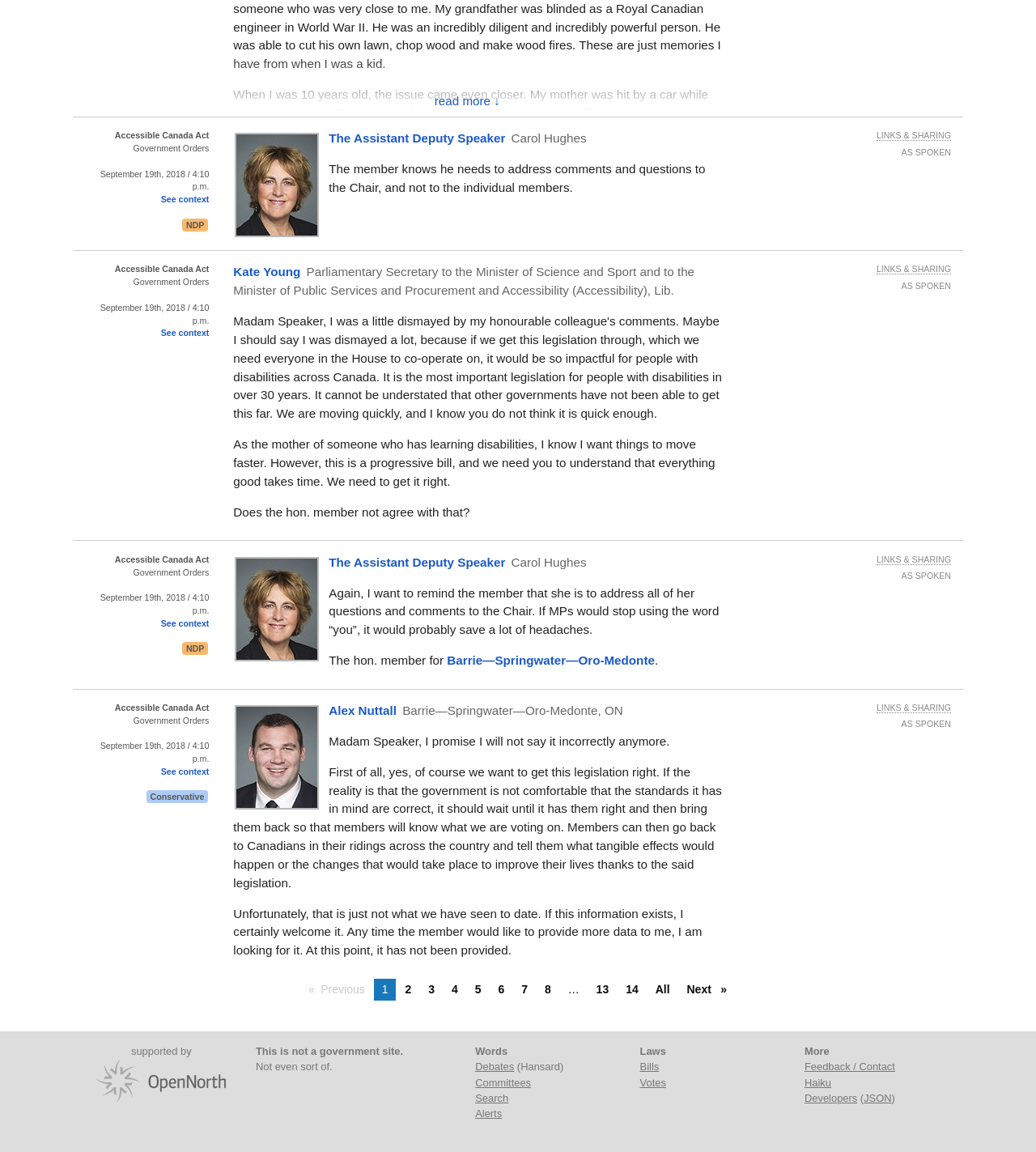Please find the bounding box for the following UI element description. Provide the coordinates in (top-left x, top-left y, bottom-right x, bottom-right y) format, with values between 0 and 1: Can We Help You?

None